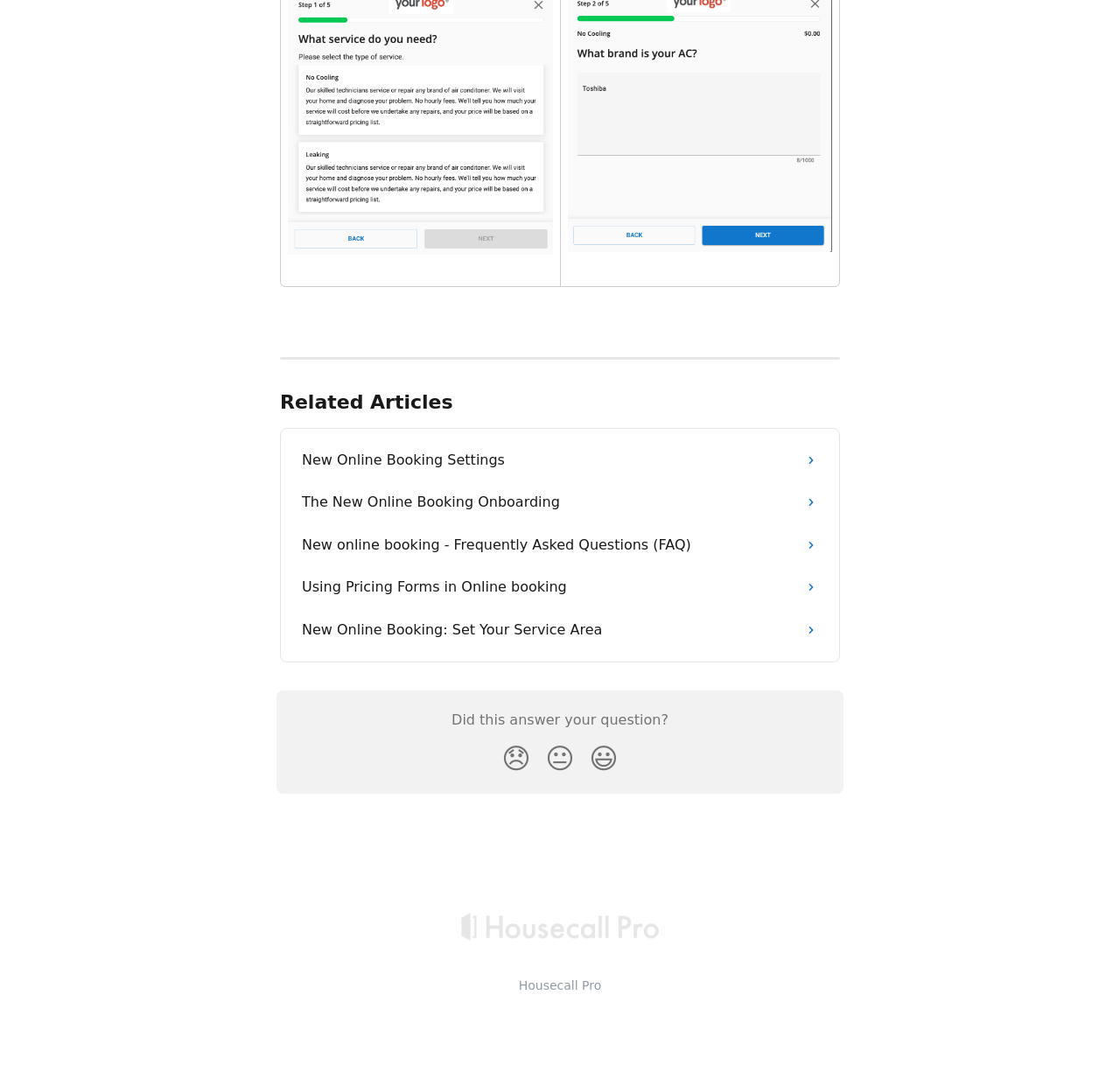What is the purpose of the reaction buttons?
Please look at the screenshot and answer in one word or a short phrase.

Feedback